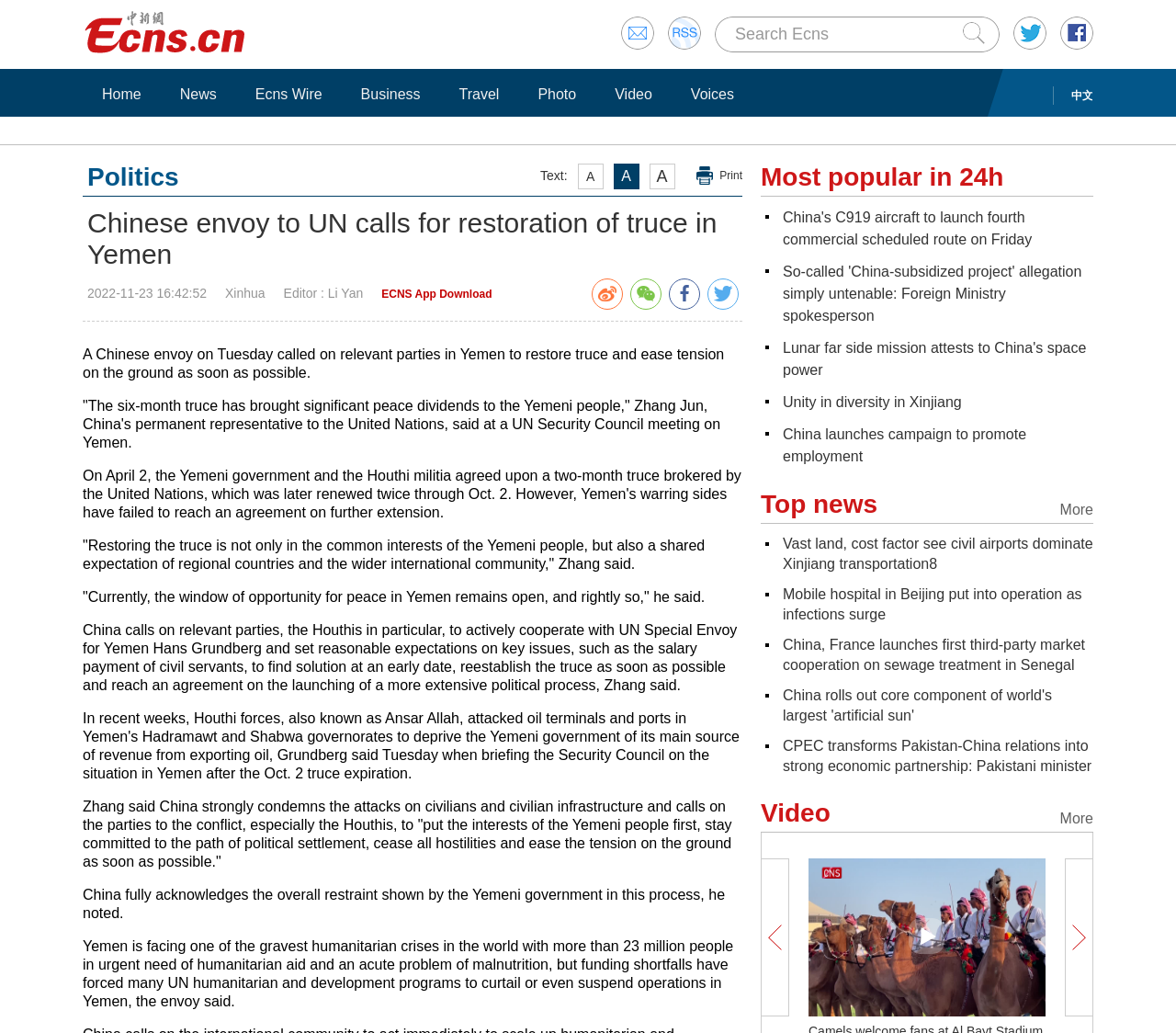Identify the bounding box coordinates for the UI element described as: "Subscribe". The coordinates should be provided as four floats between 0 and 1: [left, top, right, bottom].

None